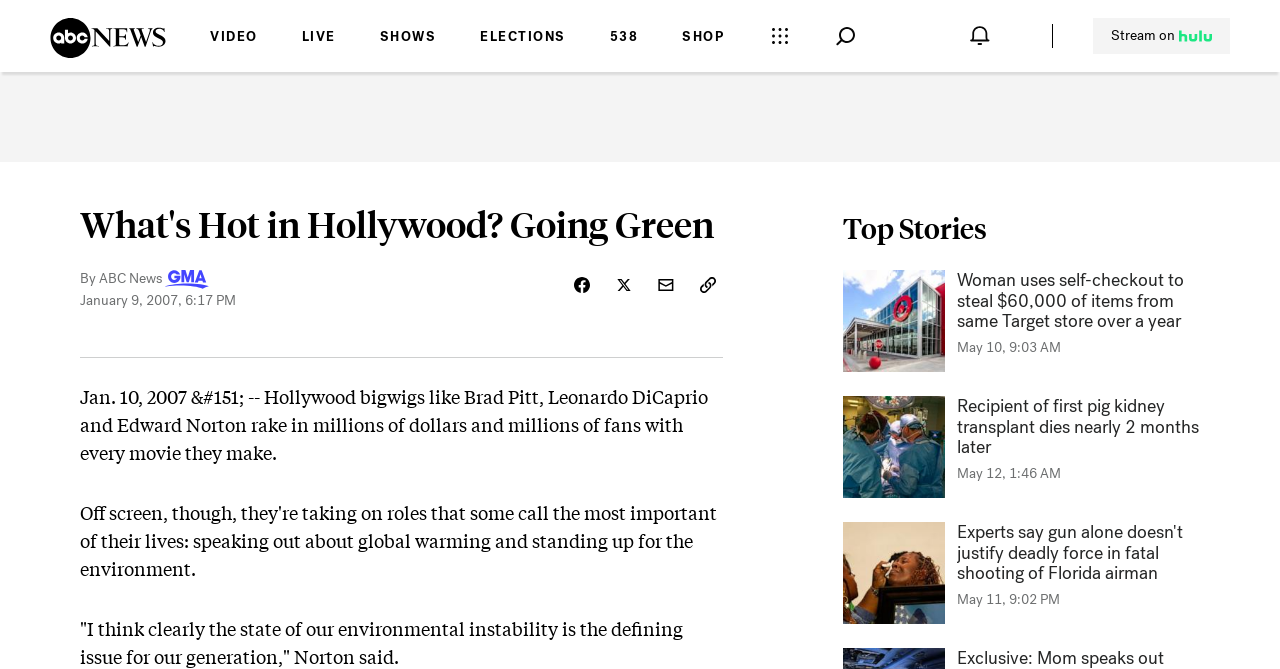Please identify the bounding box coordinates of the area I need to click to accomplish the following instruction: "Search for headlines, news, and video".

[0.672, 0.024, 0.906, 0.084]